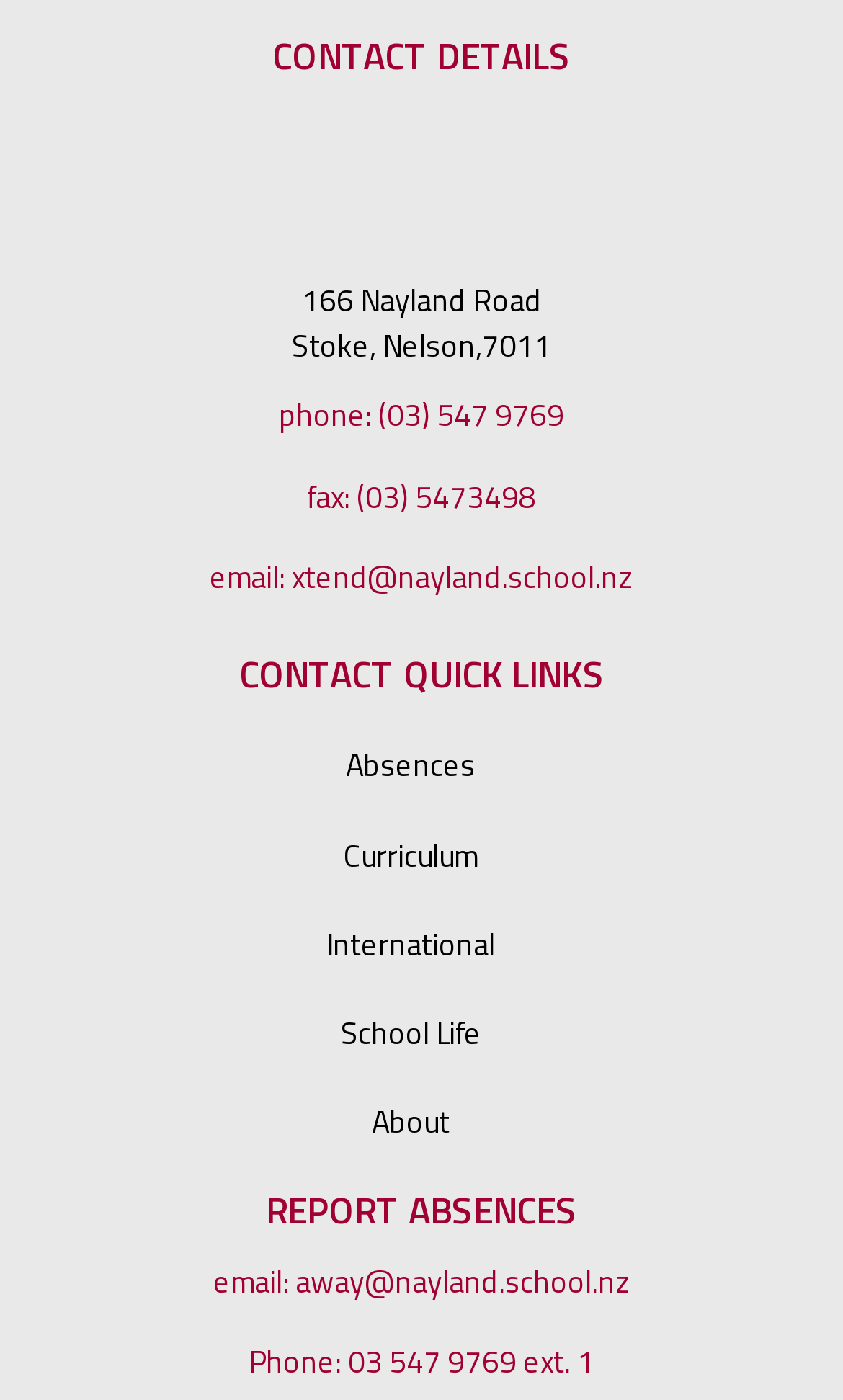Please predict the bounding box coordinates of the element's region where a click is necessary to complete the following instruction: "Email the school". The coordinates should be represented by four float numbers between 0 and 1, i.e., [left, top, right, bottom].

[0.249, 0.396, 0.751, 0.429]